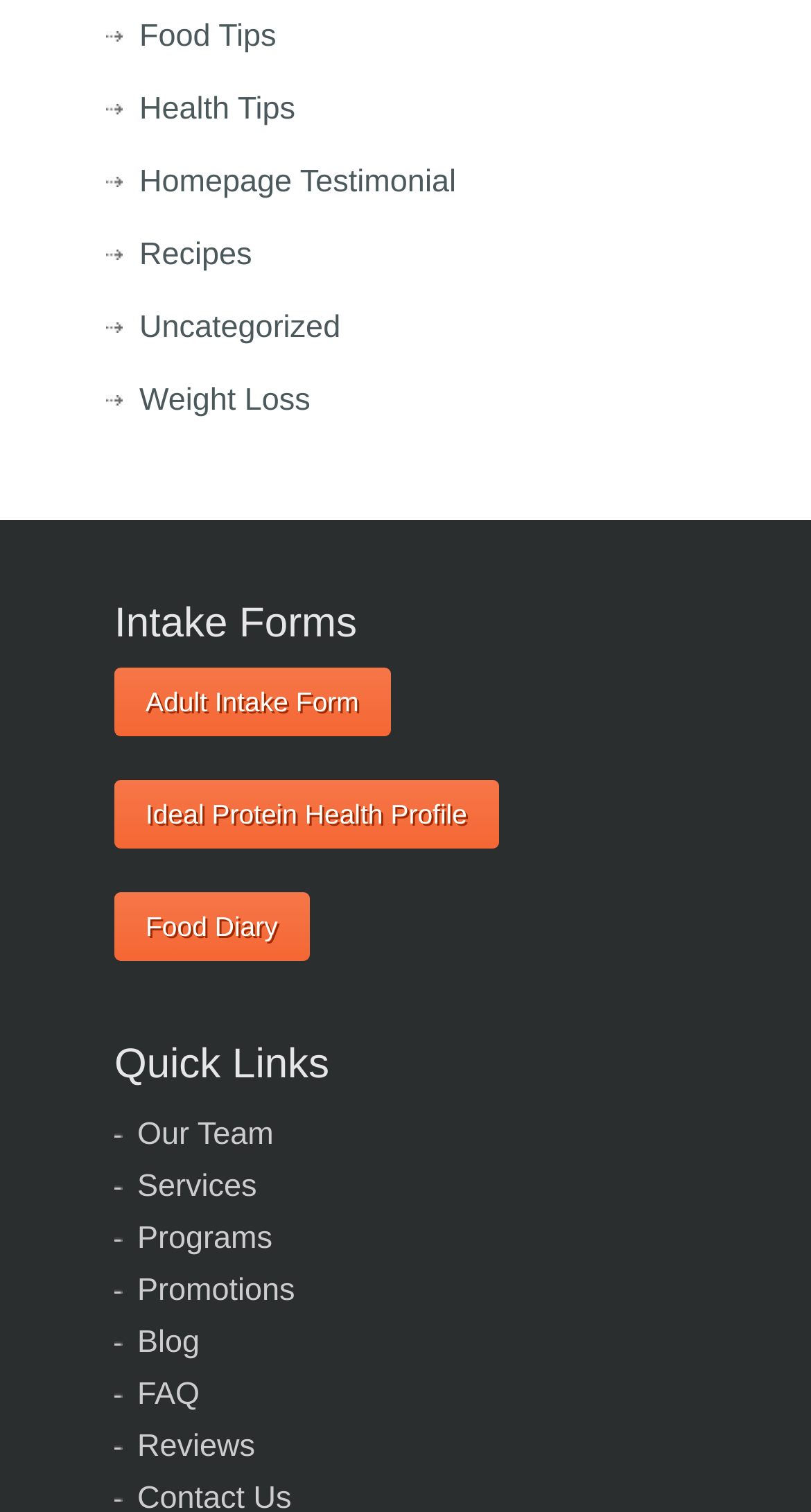Identify the bounding box coordinates of the clickable section necessary to follow the following instruction: "Explore recipes". The coordinates should be presented as four float numbers from 0 to 1, i.e., [left, top, right, bottom].

[0.172, 0.157, 0.311, 0.18]